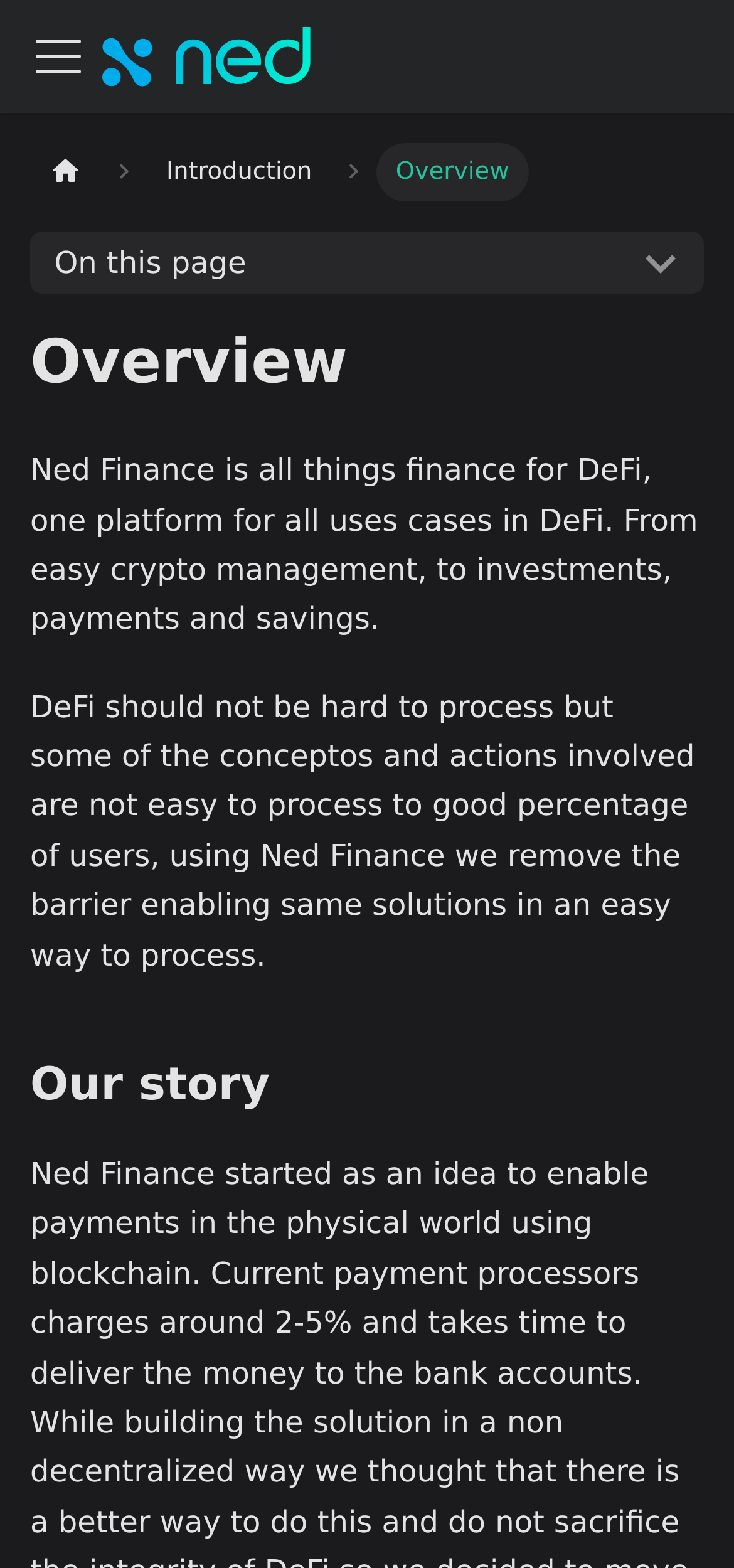Find the bounding box of the UI element described as: "aria-label="Home page"". The bounding box coordinates should be given as four float values between 0 and 1, i.e., [left, top, right, bottom].

[0.041, 0.091, 0.139, 0.129]